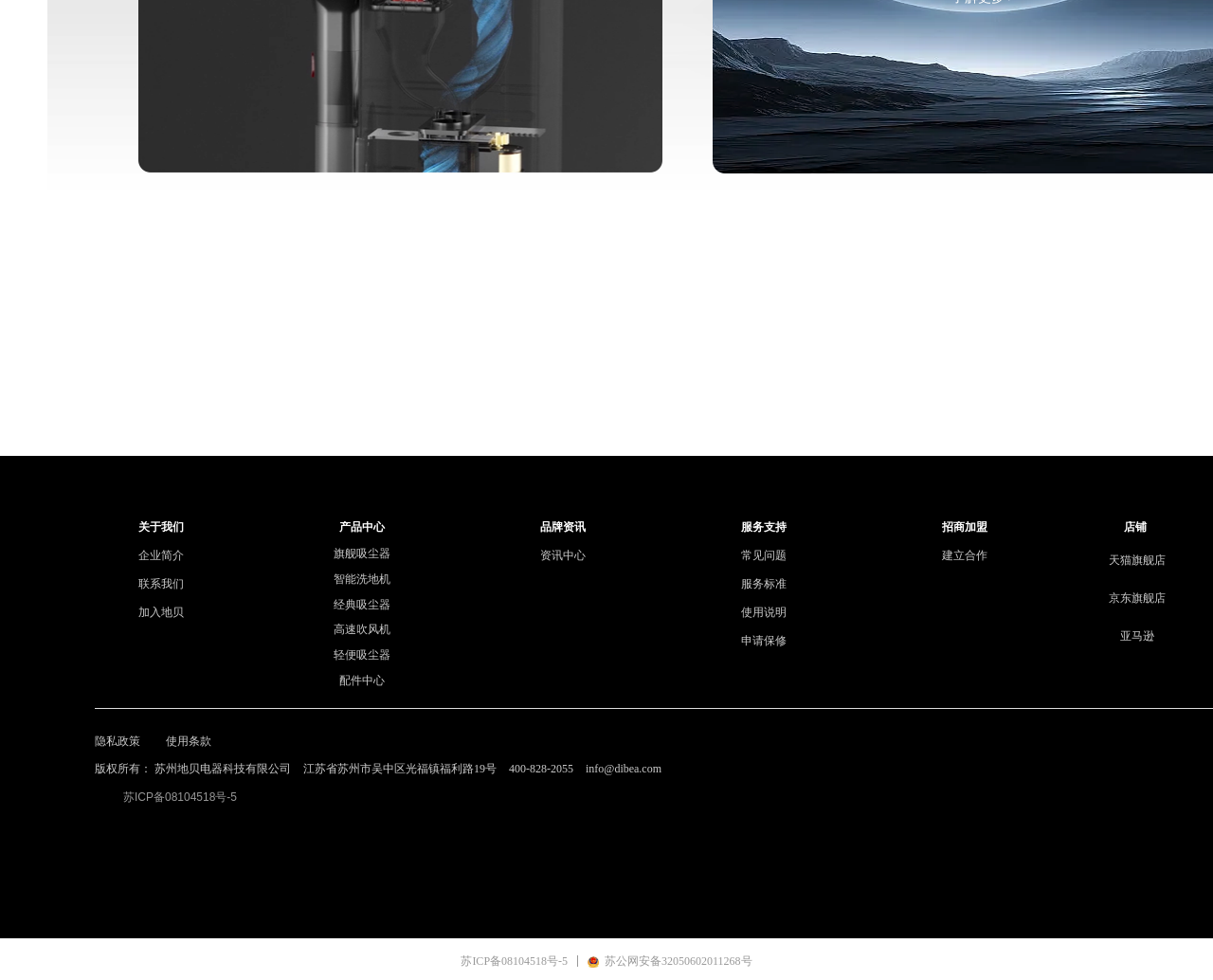Identify the bounding box coordinates for the UI element described as follows: "alt="https://www.xiaohongshu.com/user/profile/632aadec000000002303cbcb?xhsshare=CopyLink&appuid=5ca56636000000001601e211&apptime=1681173659" title="https://www.xiaohongshu.com/user/profile/632aadec000000002303cbcb?xhsshare=CopyLink&appuid=5ca56636000000001601e211&apptime=1681173659"". Ensure the coordinates are four float numbers between 0 and 1, formatted as [left, top, right, bottom].

[0.965, 0.754, 0.998, 0.769]